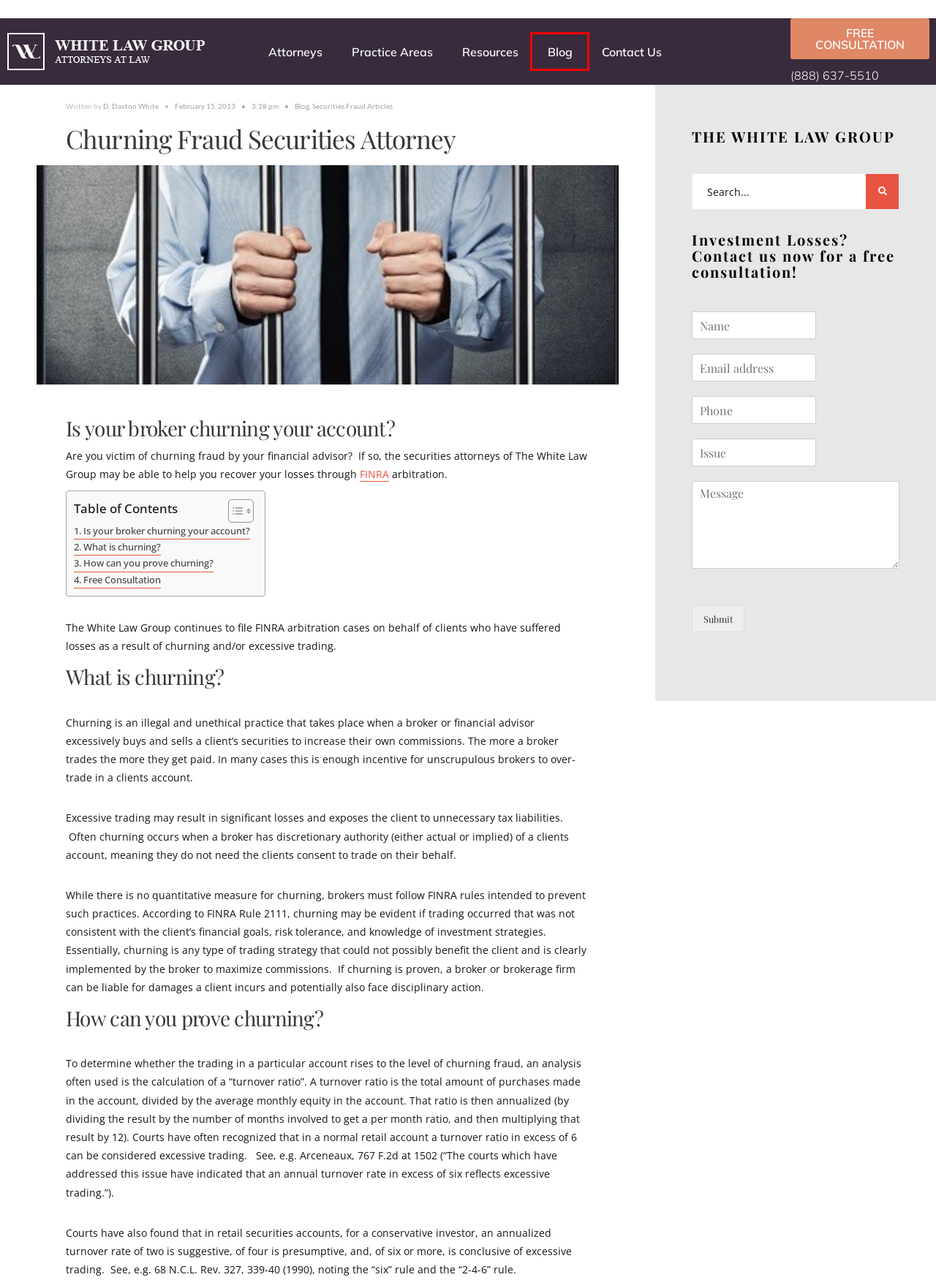You are looking at a screenshot of a webpage with a red bounding box around an element. Determine the best matching webpage description for the new webpage resulting from clicking the element in the red bounding box. Here are the descriptions:
A. Attorneys - The White Law Group
B. D. Daxton White, Author at The White Law Group
C. Securities Fraud Articles Archives - The White Law Group
D. Blog Archives - The White Law Group
E. The White Law Group
F. What Does a Securities Attorney Do? - The White Law Group
G. Contact Us - The White Law Group
H. A vibrant market is at its best when it works for everyone. | FINRA.org

D